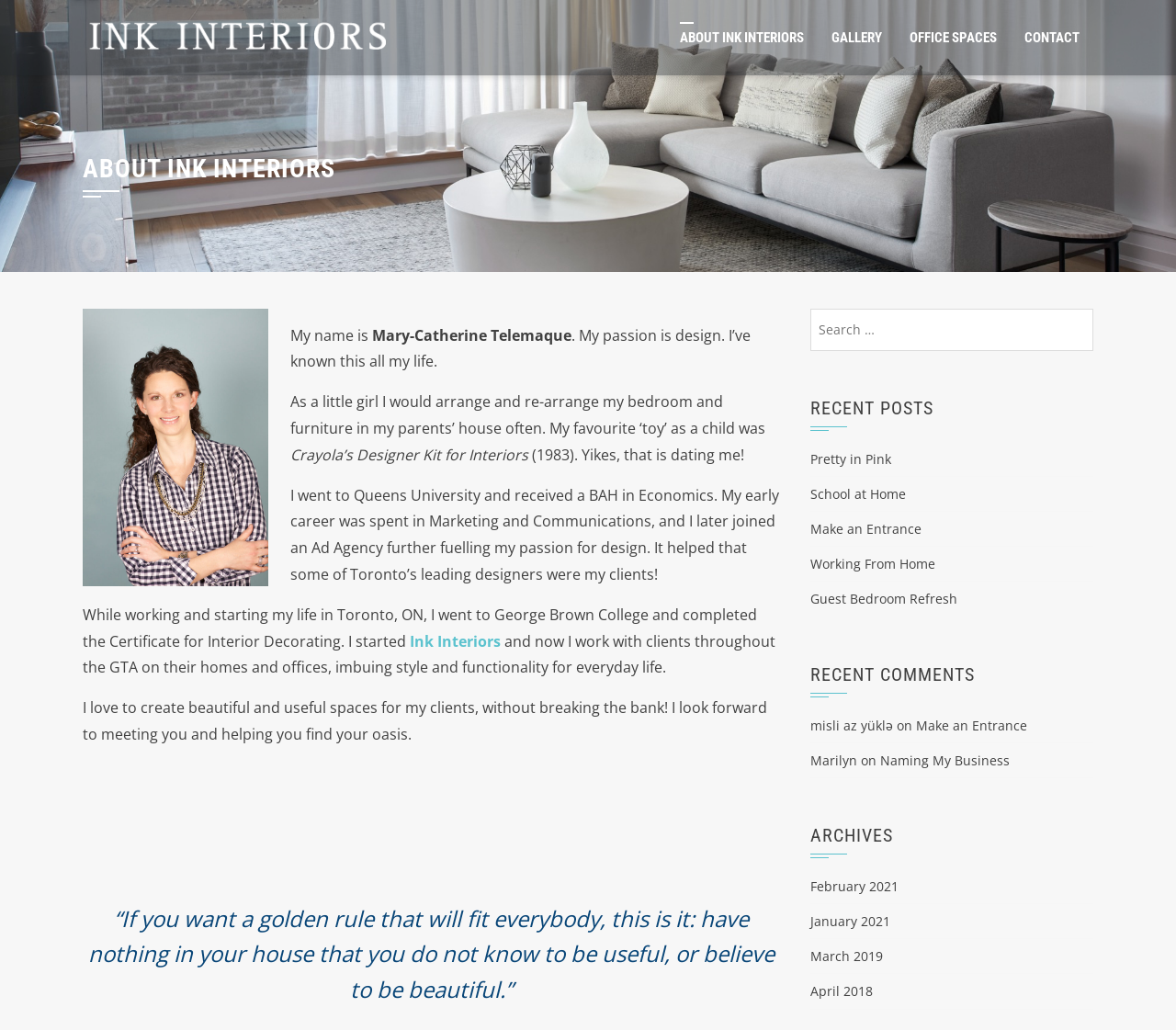Specify the bounding box coordinates of the region I need to click to perform the following instruction: "Click on ABOUT INK INTERIORS". The coordinates must be four float numbers in the range of 0 to 1, i.e., [left, top, right, bottom].

[0.566, 0.0, 0.695, 0.073]